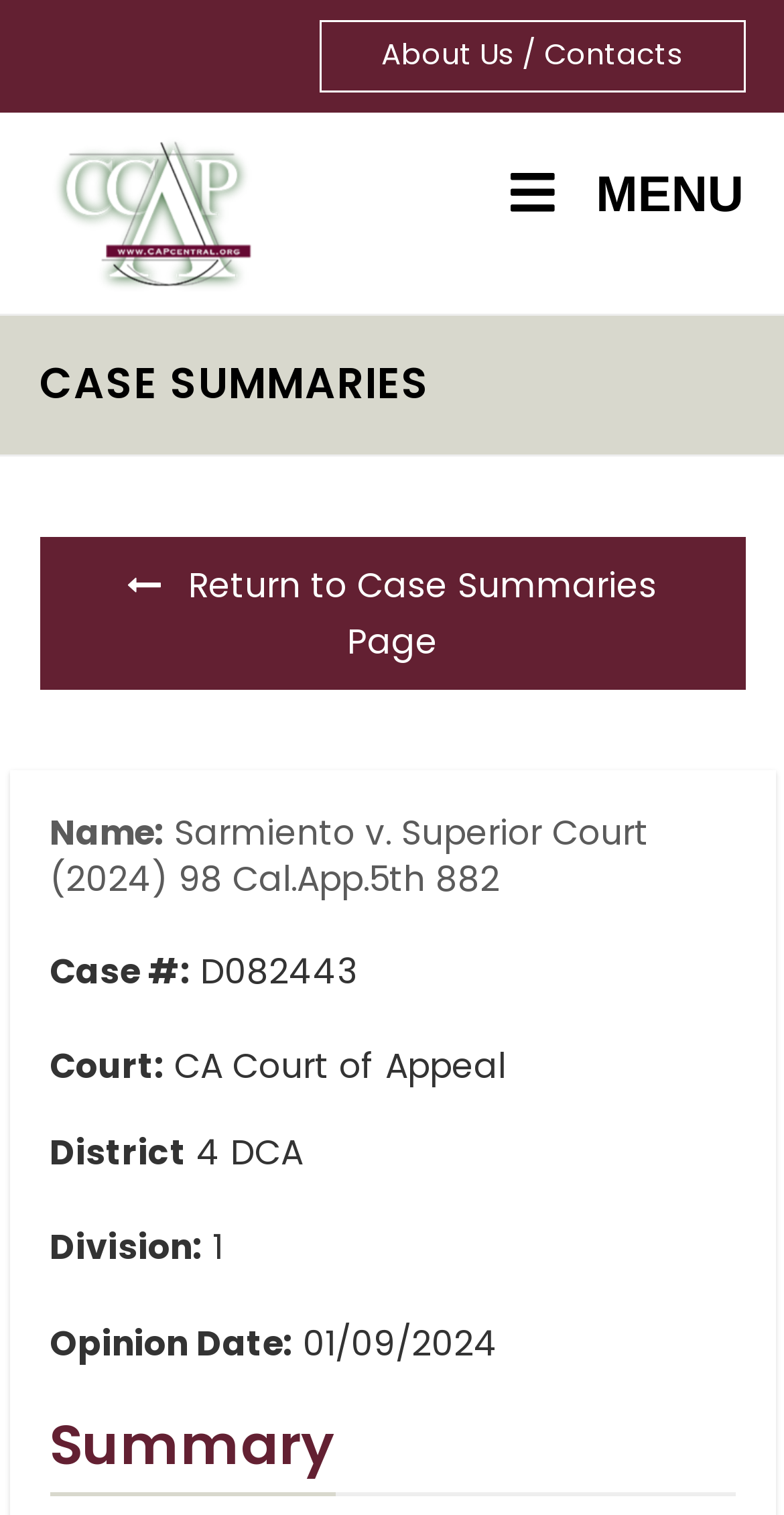Identify the bounding box coordinates for the UI element described as: "Return to Case Summaries Page". The coordinates should be provided as four floats between 0 and 1: [left, top, right, bottom].

[0.05, 0.354, 0.95, 0.455]